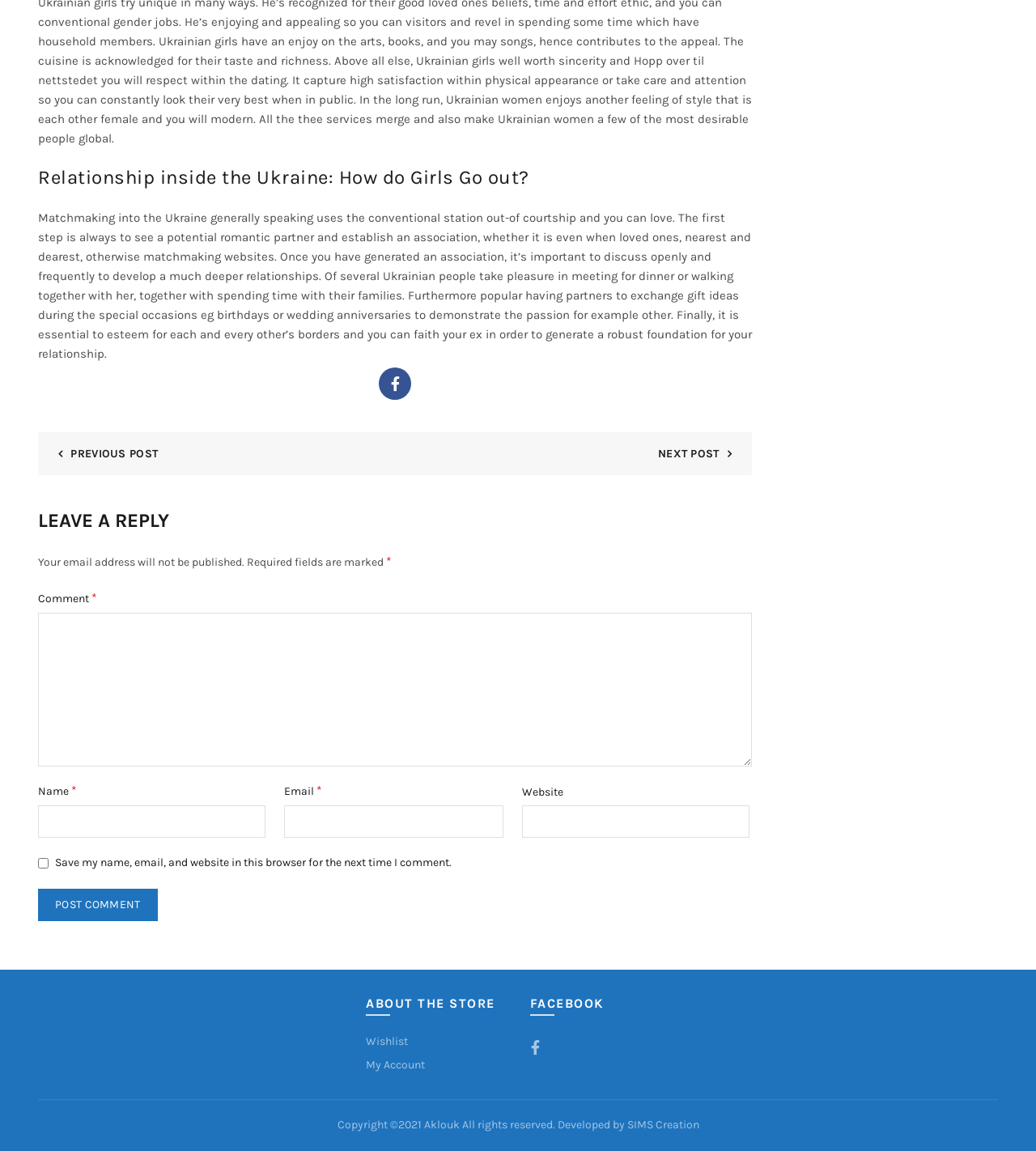Please identify the bounding box coordinates of the clickable area that will fulfill the following instruction: "Click on the 'Acervo' link". The coordinates should be in the format of four float numbers between 0 and 1, i.e., [left, top, right, bottom].

None